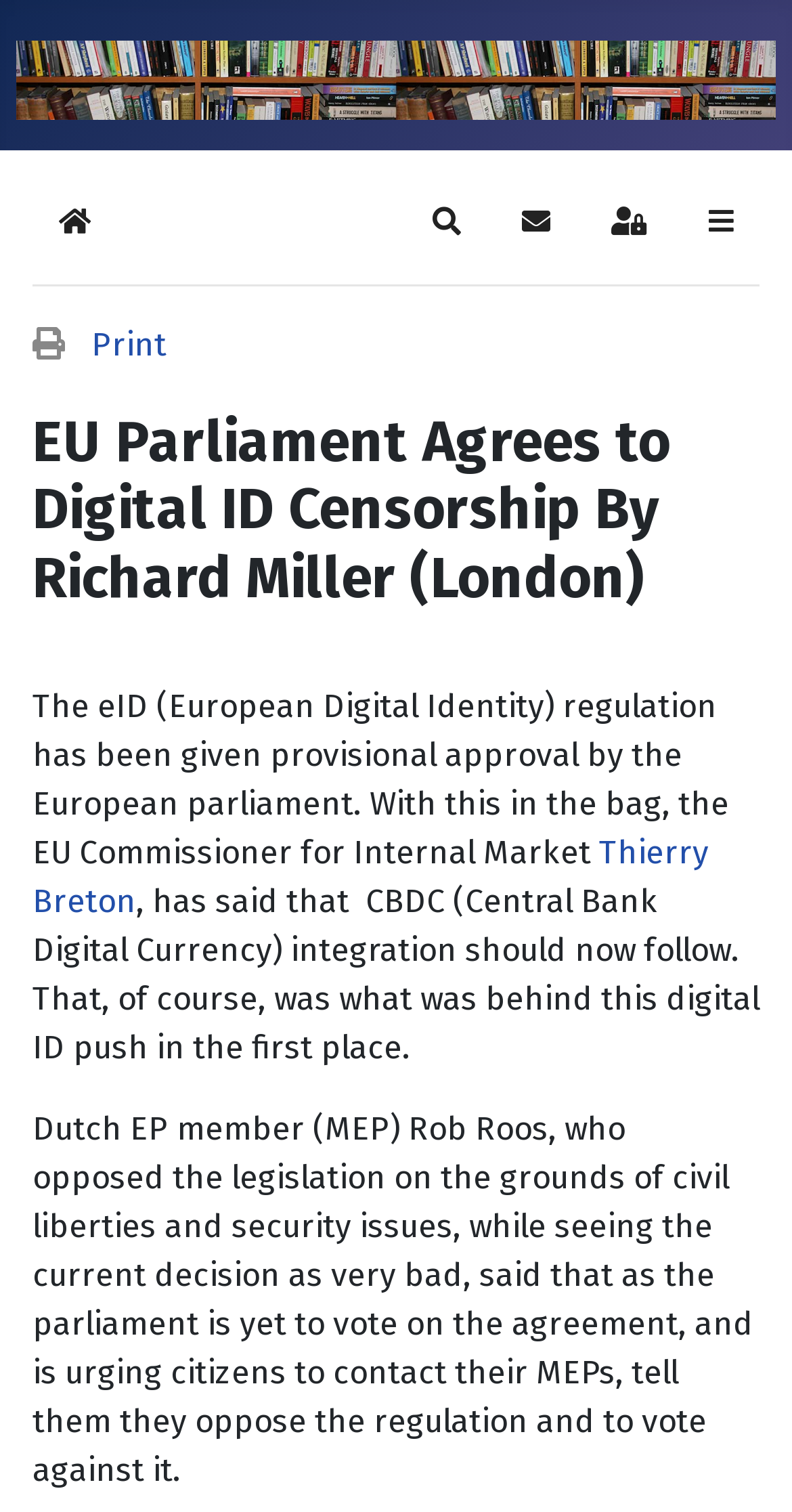Locate the primary heading on the webpage and return its text.

EU Parliament Agrees to Digital ID Censorship By Richard Miller (London)